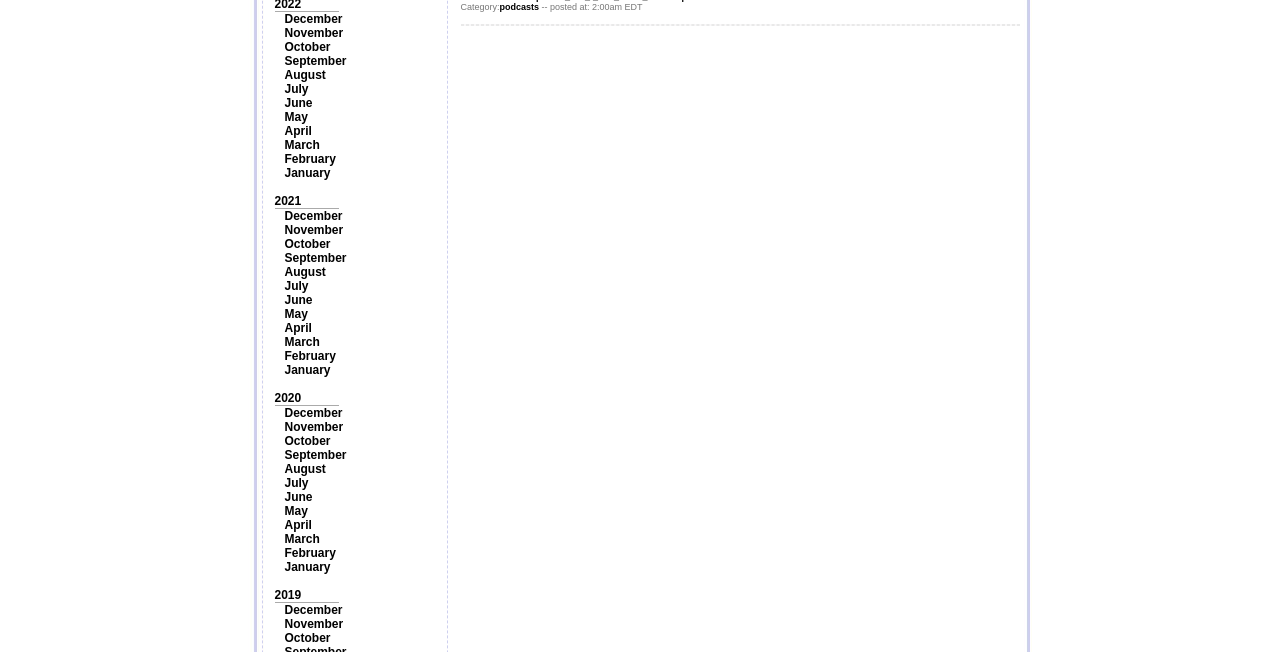Using the element description September, predict the bounding box coordinates for the UI element. Provide the coordinates in (top-left x, top-left y, bottom-right x, bottom-right y) format with values ranging from 0 to 1.

[0.222, 0.385, 0.271, 0.406]